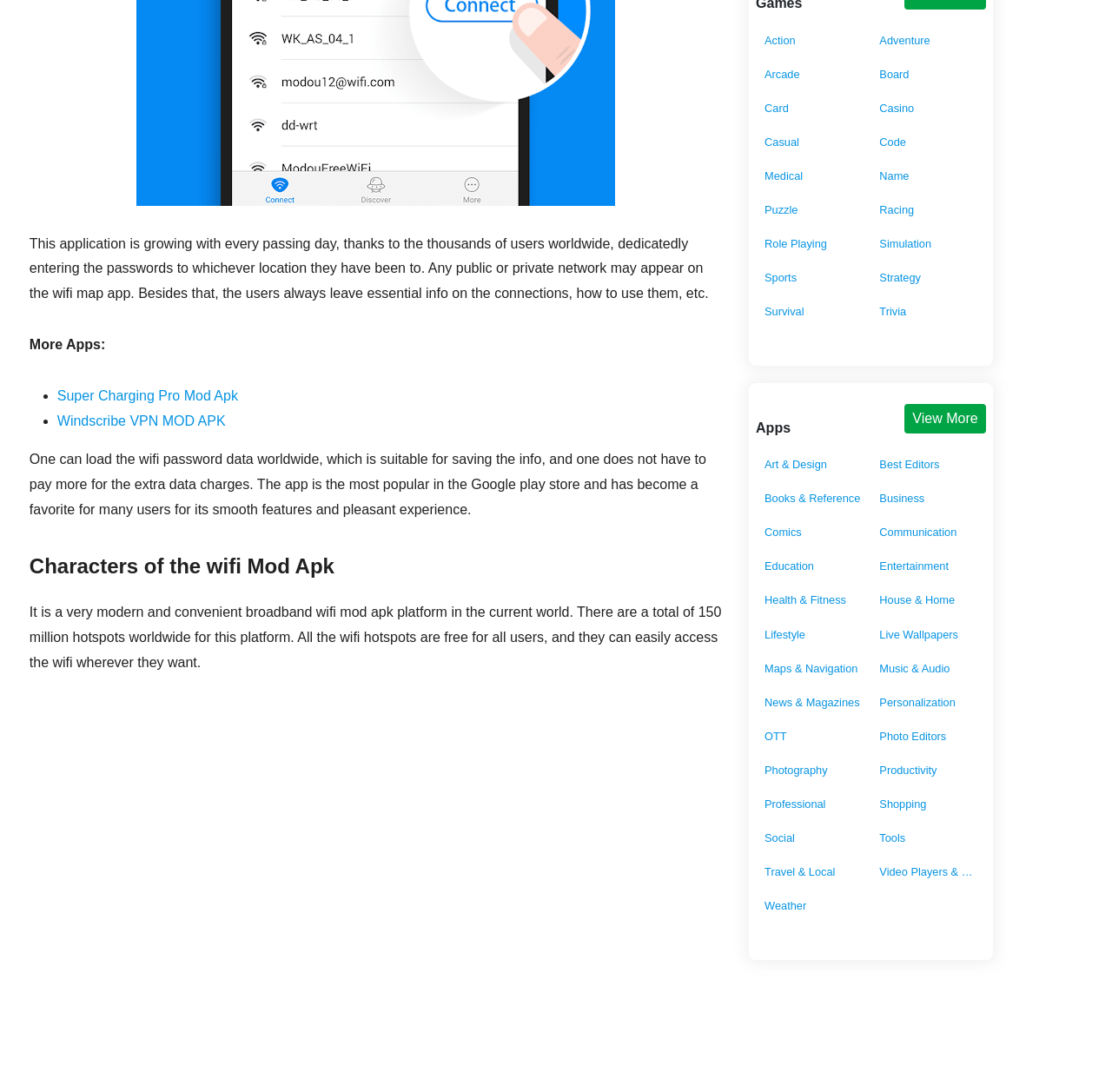Provide the bounding box coordinates of the section that needs to be clicked to accomplish the following instruction: "Click on the 'individual health insurance' link."

None